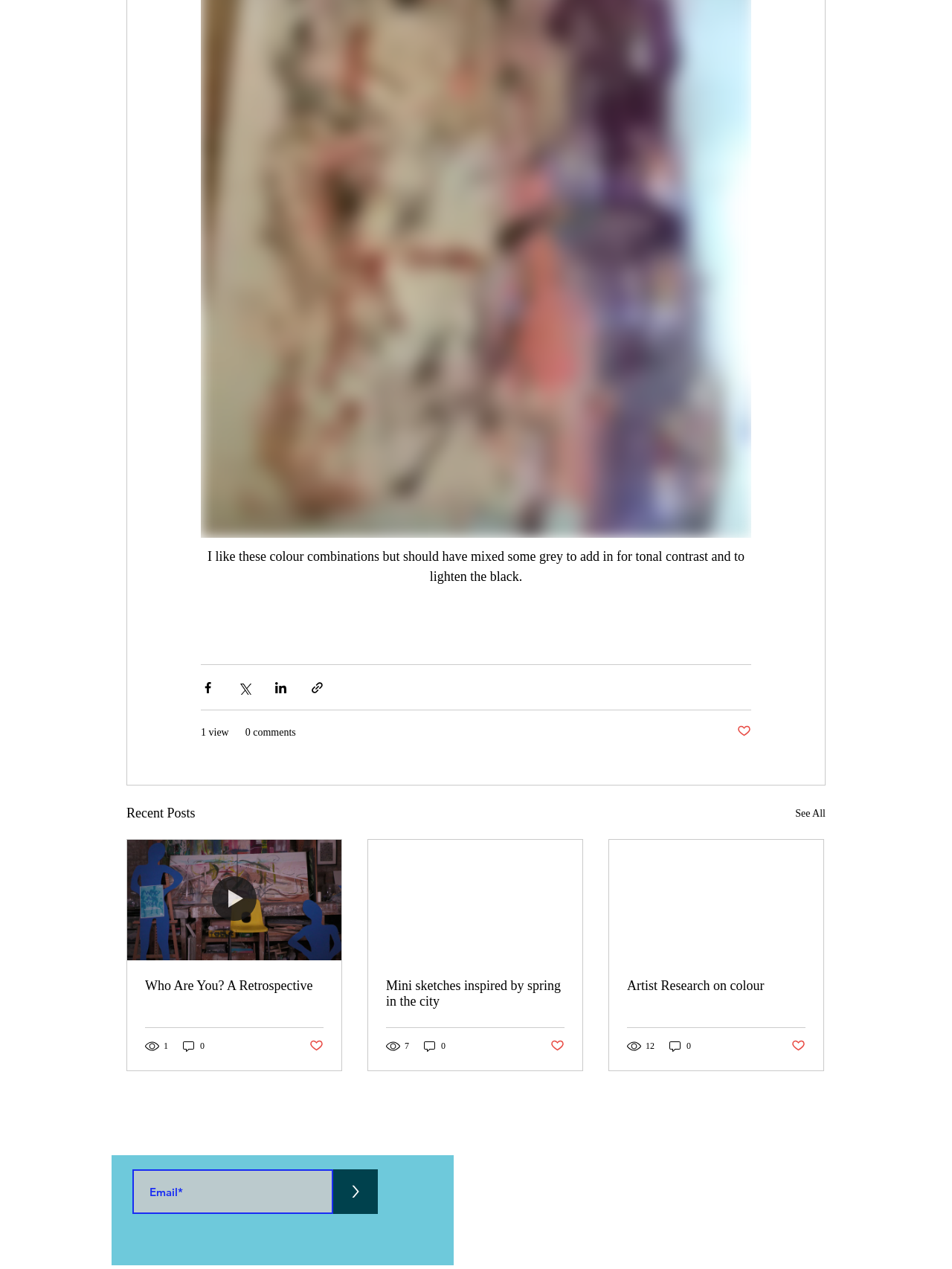Use a single word or phrase to answer this question: 
How many articles are displayed on the page?

3